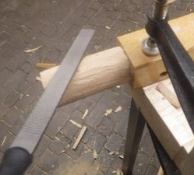What is the purpose of the rasp?
Answer the question in a detailed and comprehensive manner.

The rasp is being used to refine the shape of the wooden handle, smoothing out its contours to prepare it for a more finished and comfortable grip, which is an essential step in creating a personalized tool.